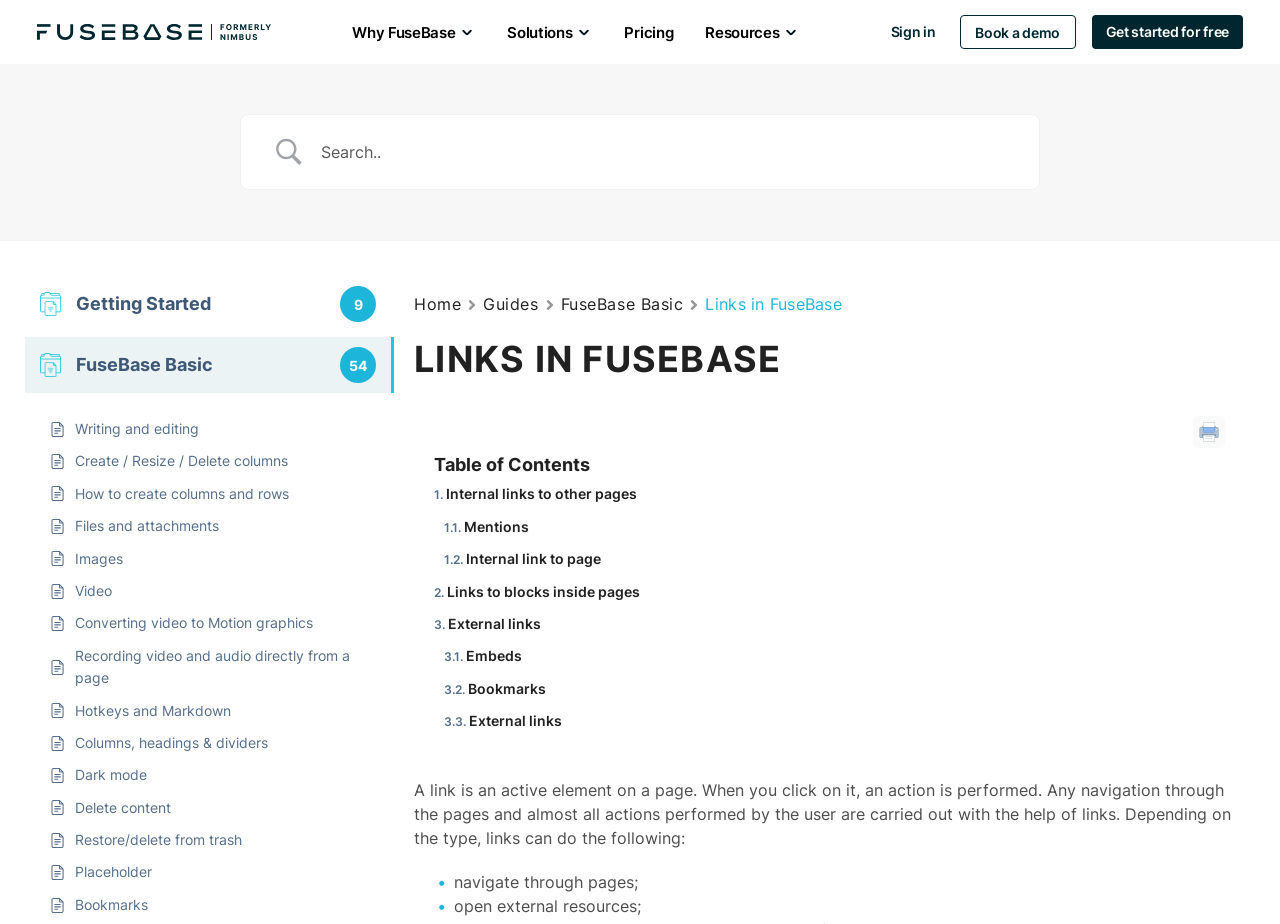Answer the question in a single word or phrase:
What is the function of the search bar?

Search